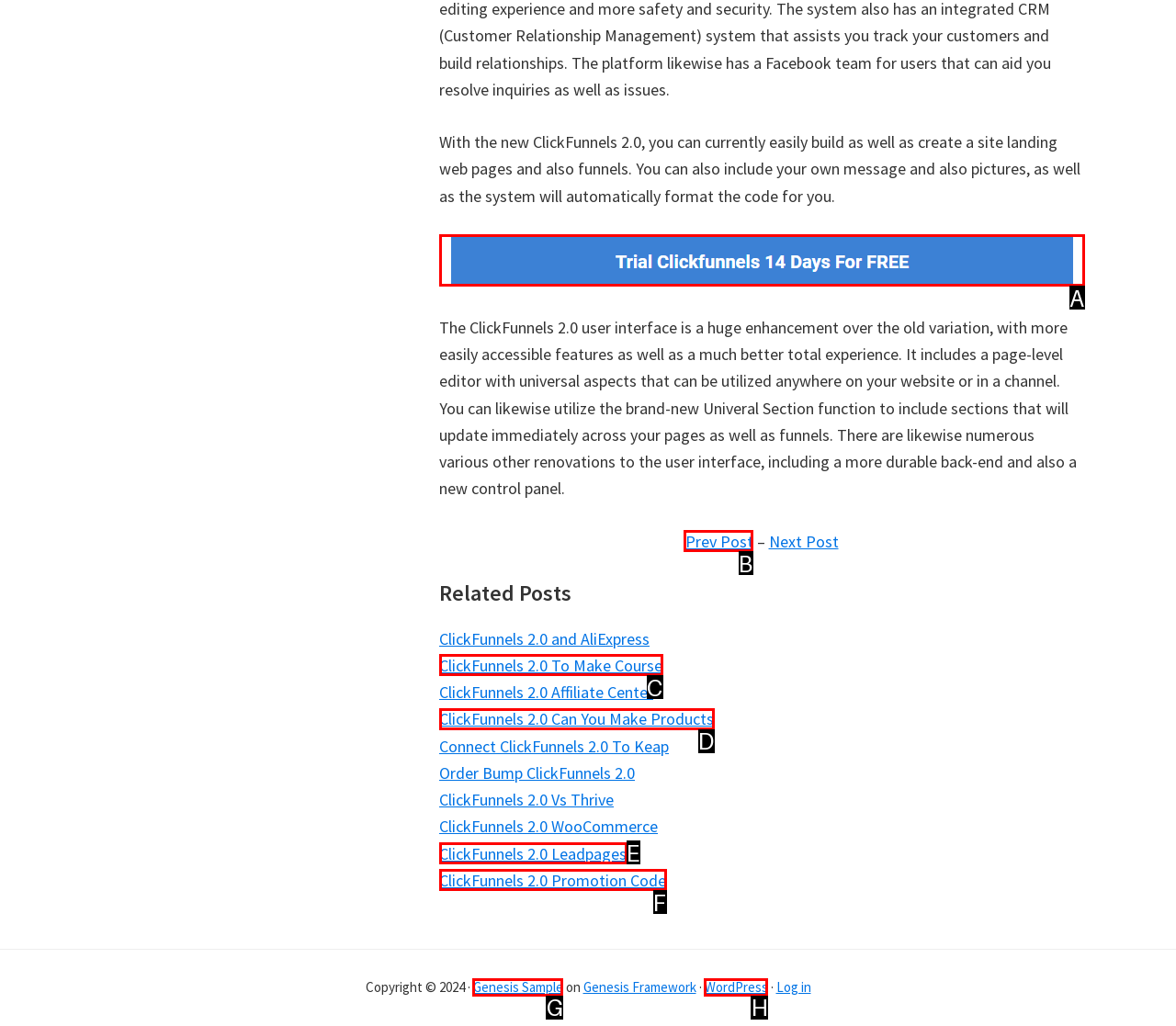Which option should be clicked to complete this task: Read the previous post
Reply with the letter of the correct choice from the given choices.

B